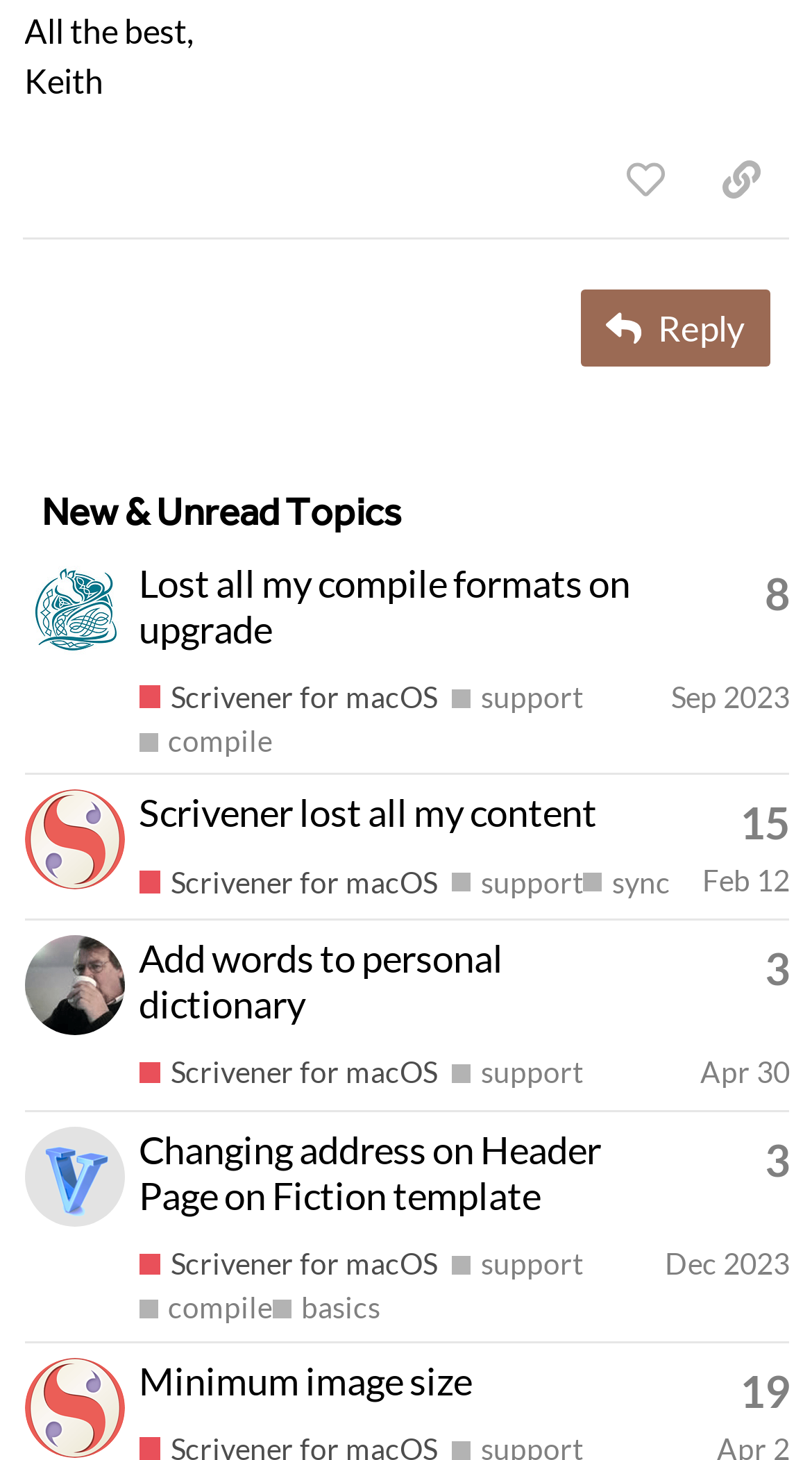Answer the question below with a single word or a brief phrase: 
How many replies does the topic 'Lost all my compile formats on upgrade' have?

8